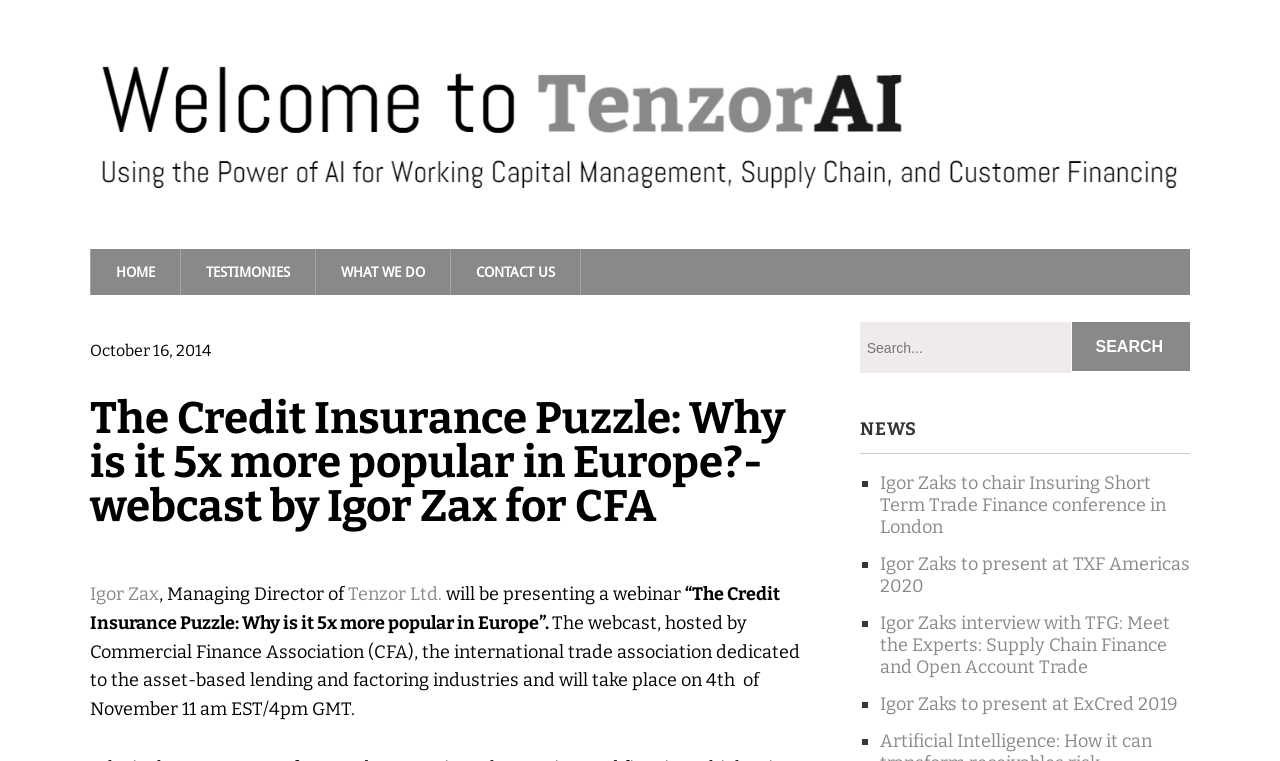What is the name of Igor Zax's company?
Give a detailed explanation using the information visible in the image.

The name of Igor Zax's company is mentioned in the text as 'Tenzor Ltd.' which is located below the heading 'The Credit Insurance Puzzle: Why is it 5x more popular in Europe?- webcast by Igor Zax for CFA'.